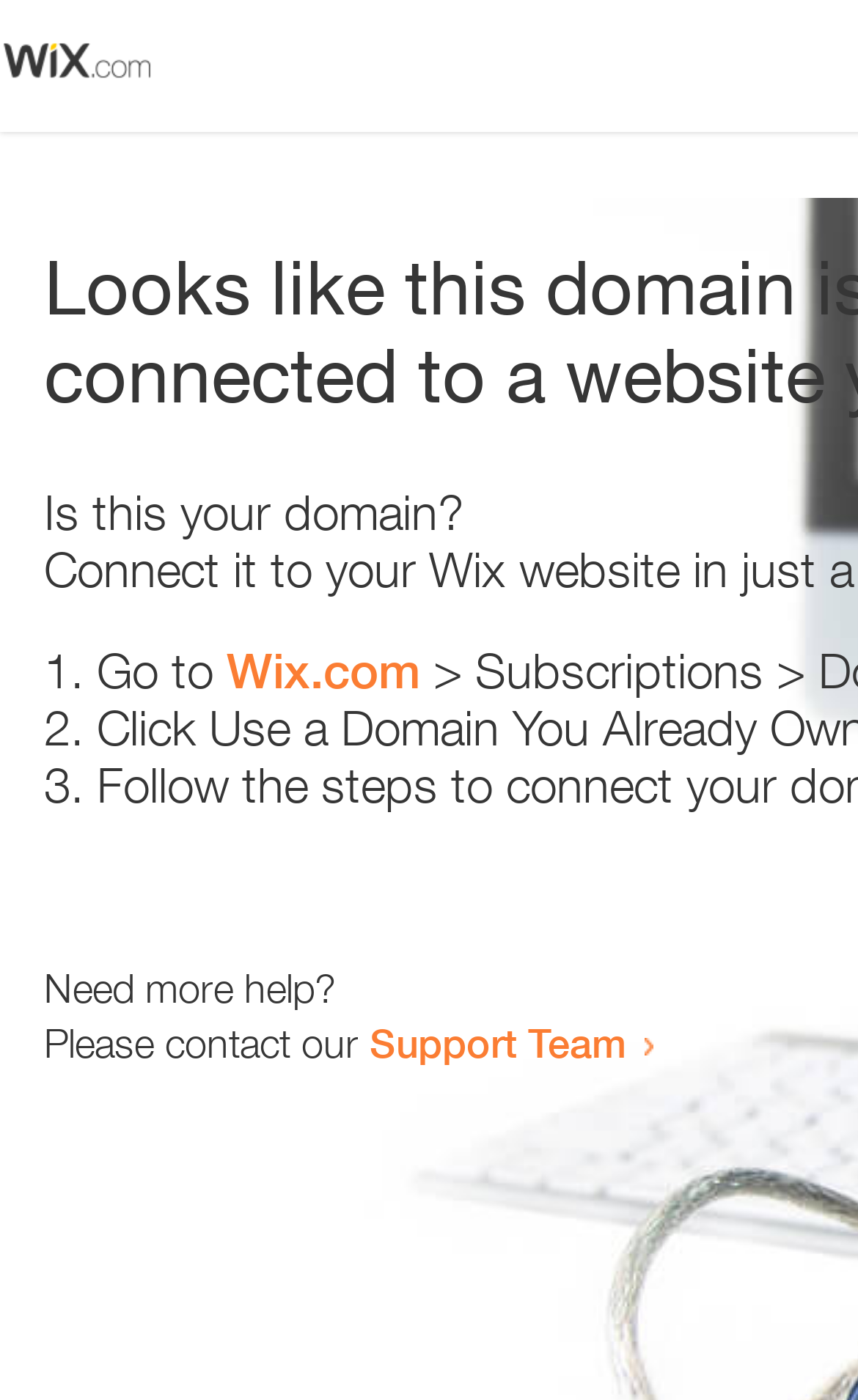How many text elements are present?
By examining the image, provide a one-word or phrase answer.

5